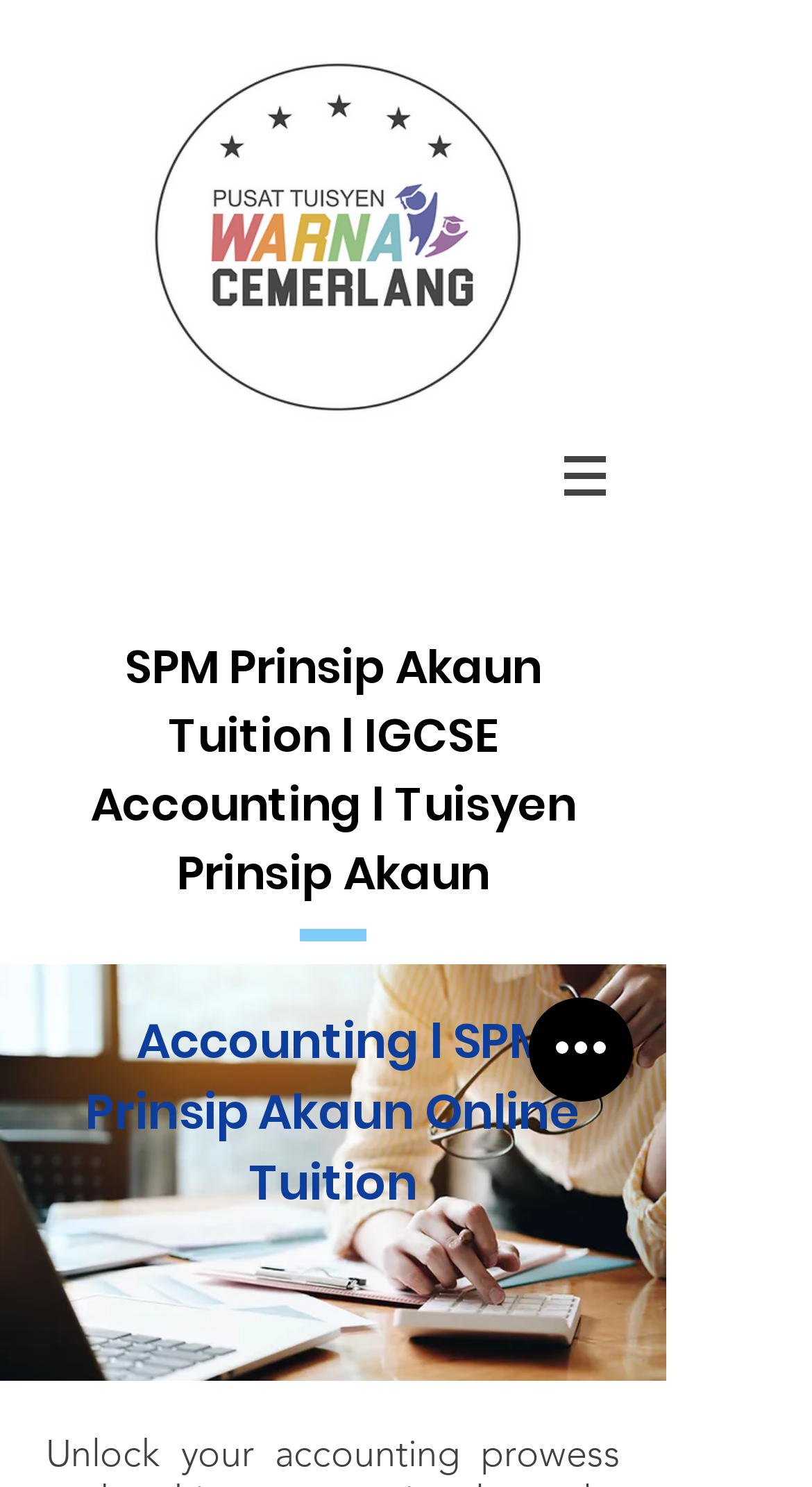What is the purpose of the 'Quick actions' button?
Please answer the question with a single word or phrase, referencing the image.

Unknown